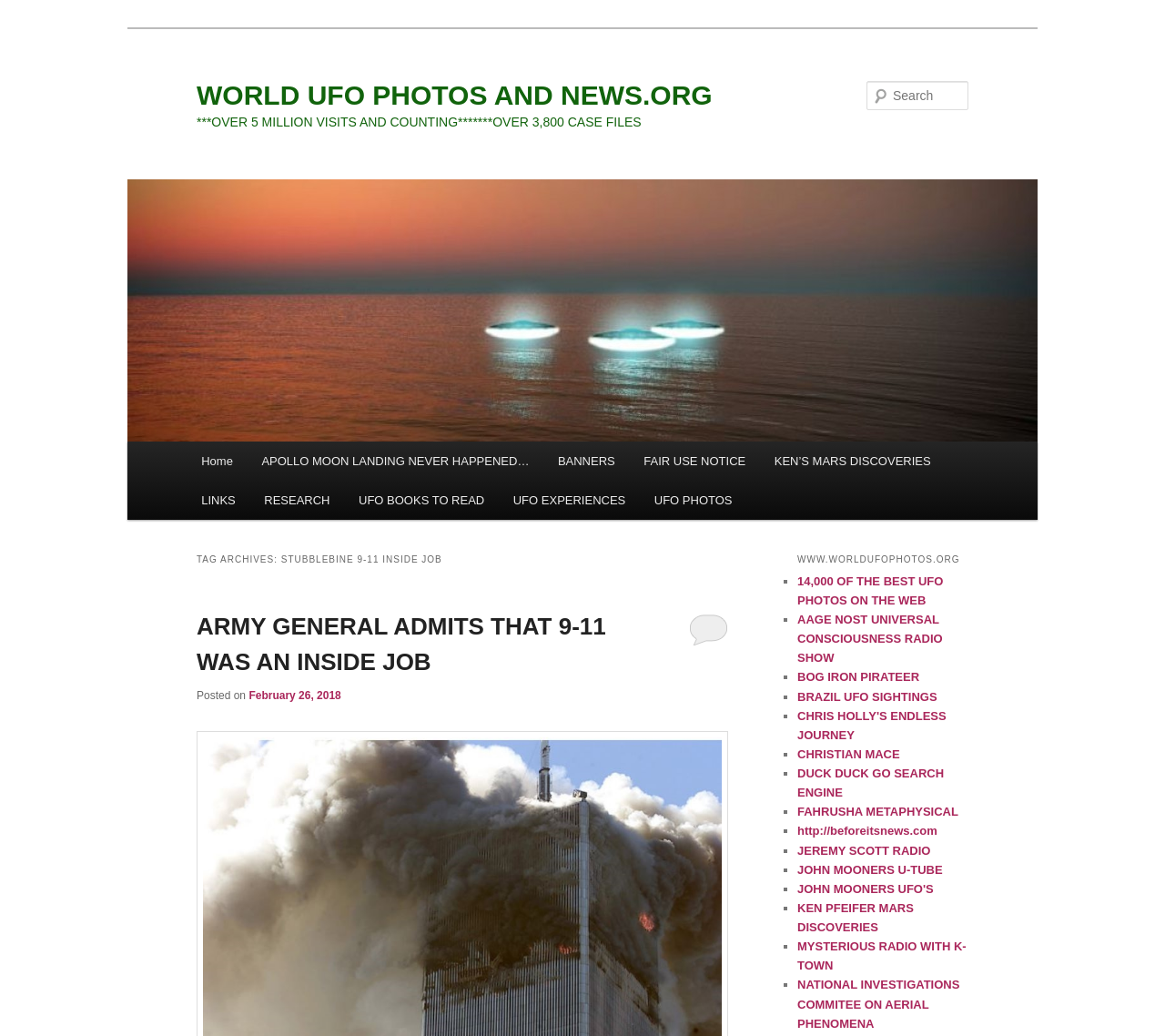Please specify the bounding box coordinates for the clickable region that will help you carry out the instruction: "Call 957 60 90 90".

None